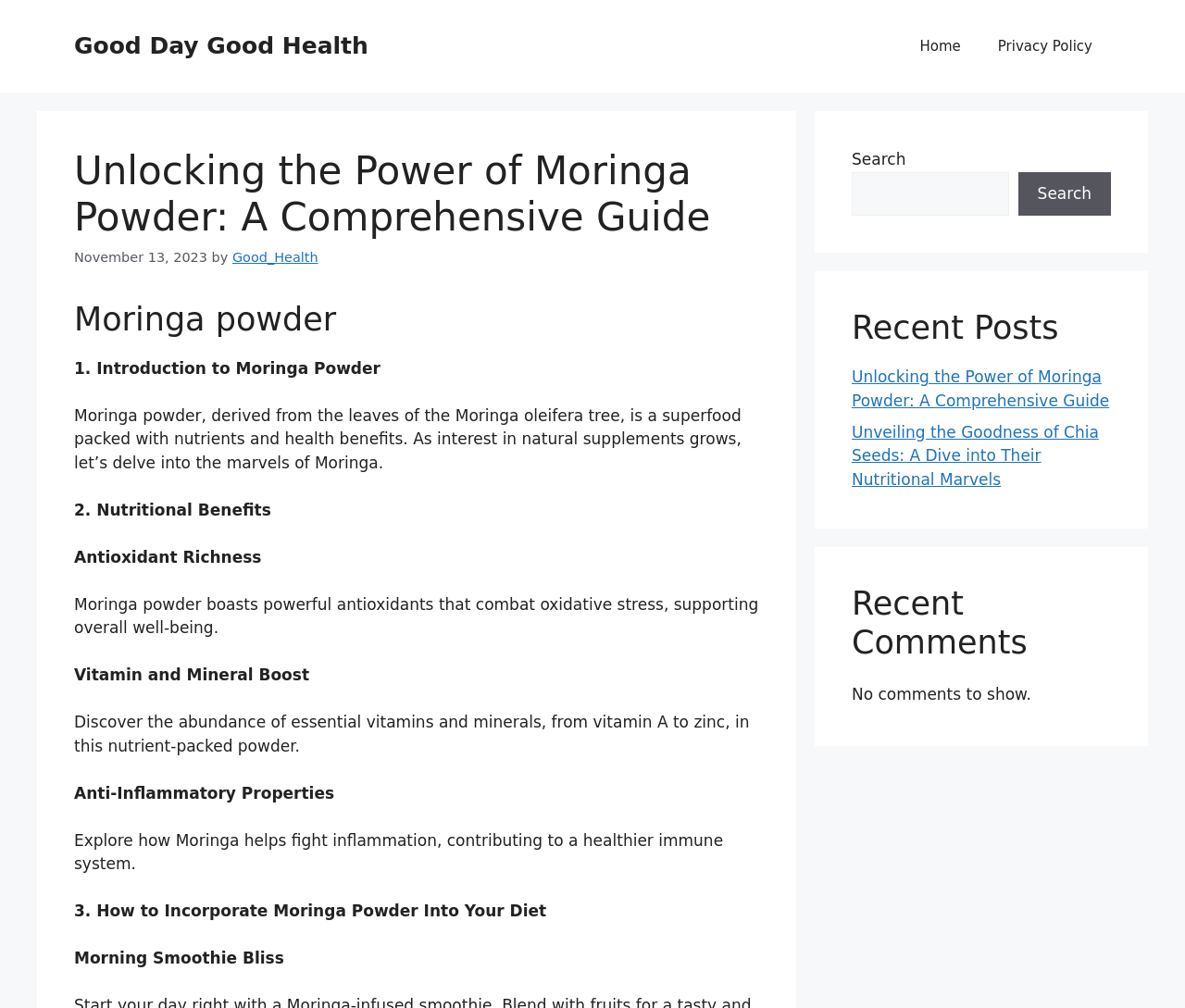What is the second nutritional benefit of Moringa powder?
Refer to the screenshot and answer in one word or phrase.

Vitamin and Mineral Boost